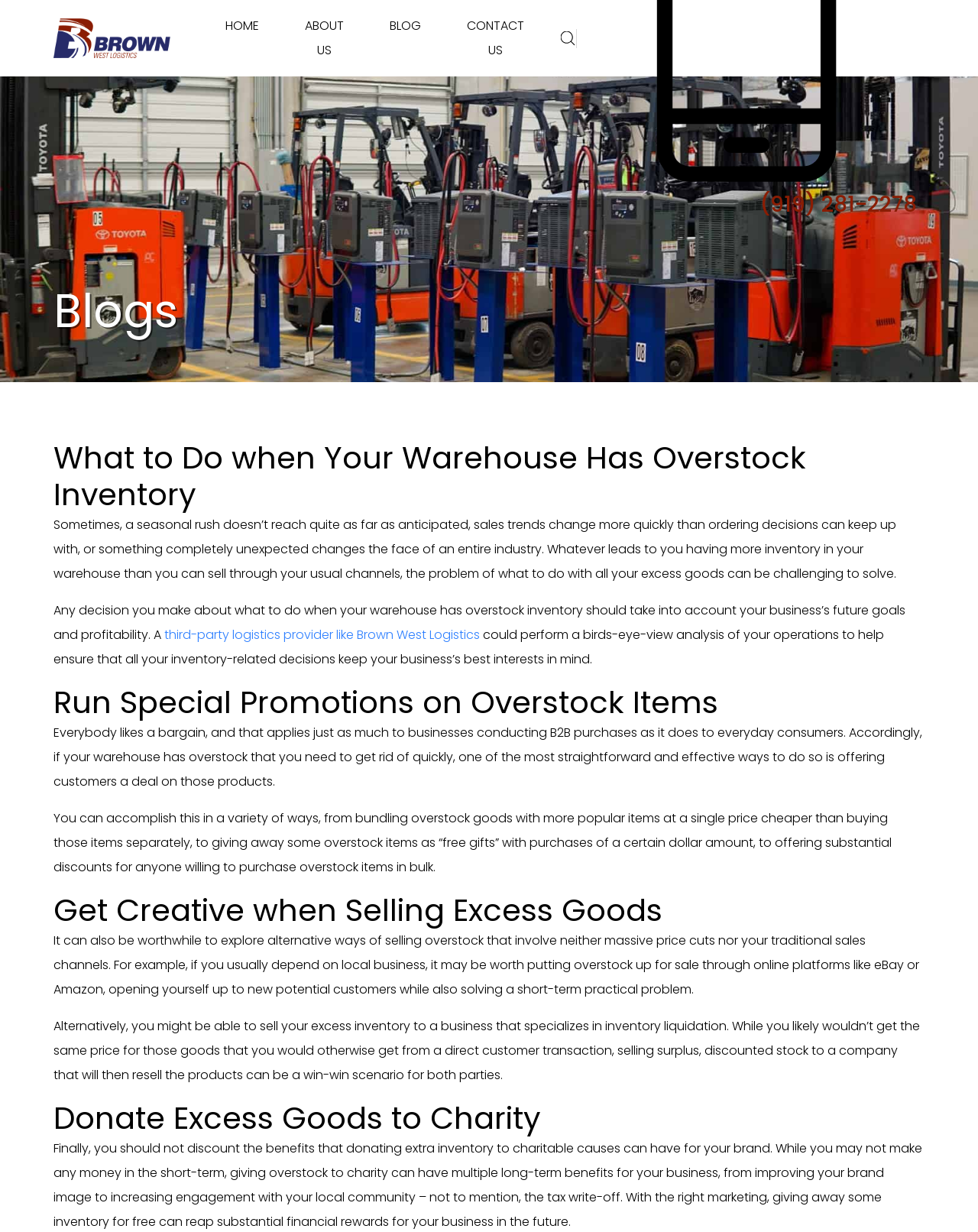Find and provide the bounding box coordinates for the UI element described here: "Home". The coordinates should be given as four float numbers between 0 and 1: [left, top, right, bottom].

[0.23, 0.011, 0.265, 0.031]